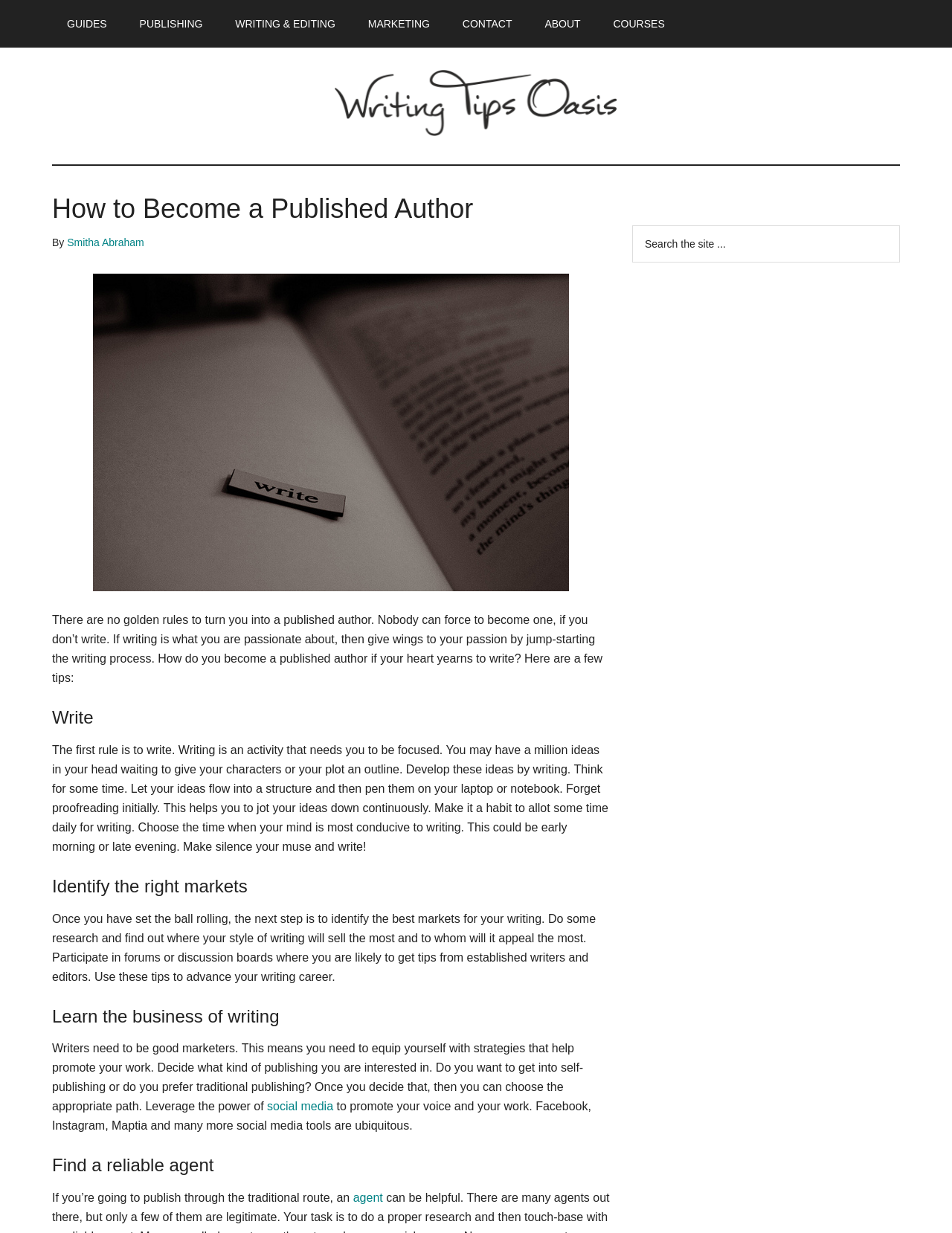For the element described, predict the bounding box coordinates as (top-left x, top-left y, bottom-right x, bottom-right y). All values should be between 0 and 1. Element description: About

[0.557, 0.0, 0.625, 0.039]